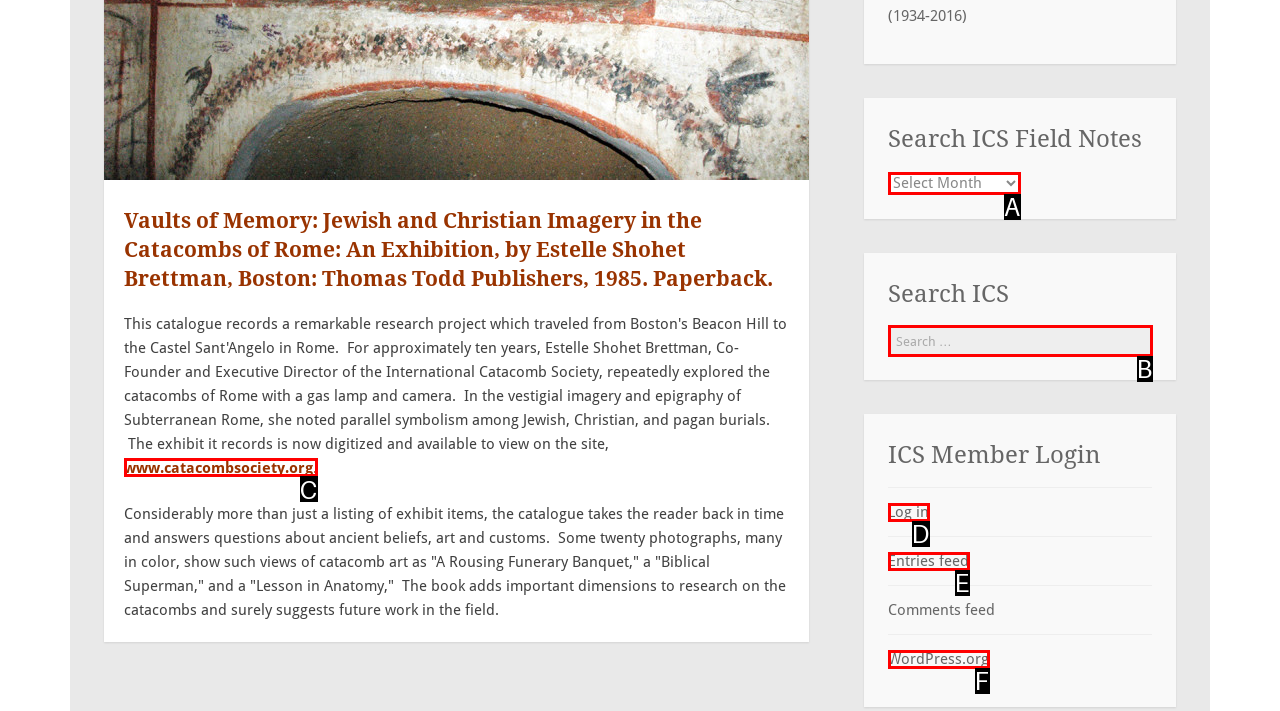Identify the HTML element that corresponds to the following description: www.catacombsociety.org. Provide the letter of the best matching option.

C